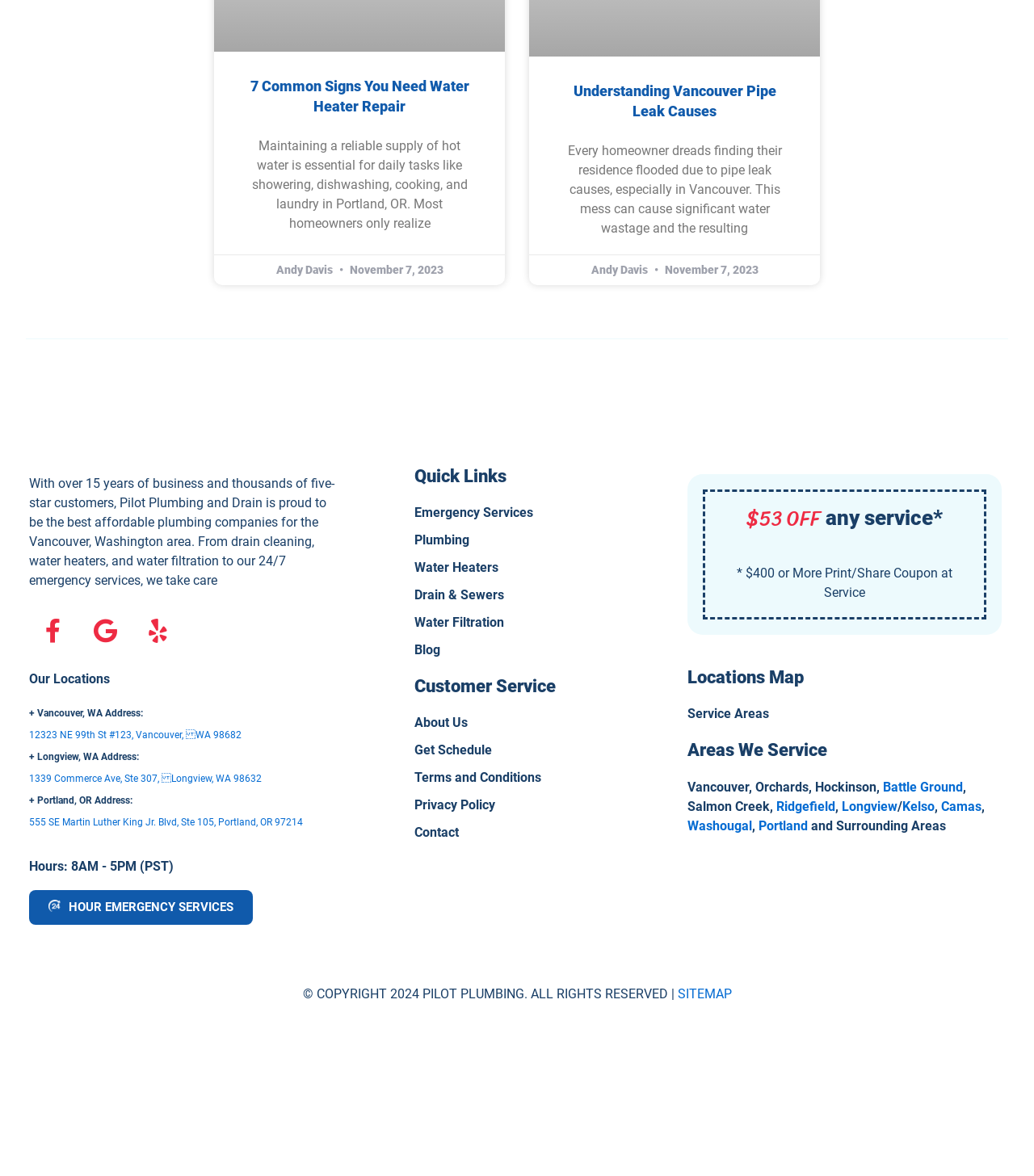Give a concise answer using only one word or phrase for this question:
What is the name of the plumbing company?

Pilot Plumbing and Drain